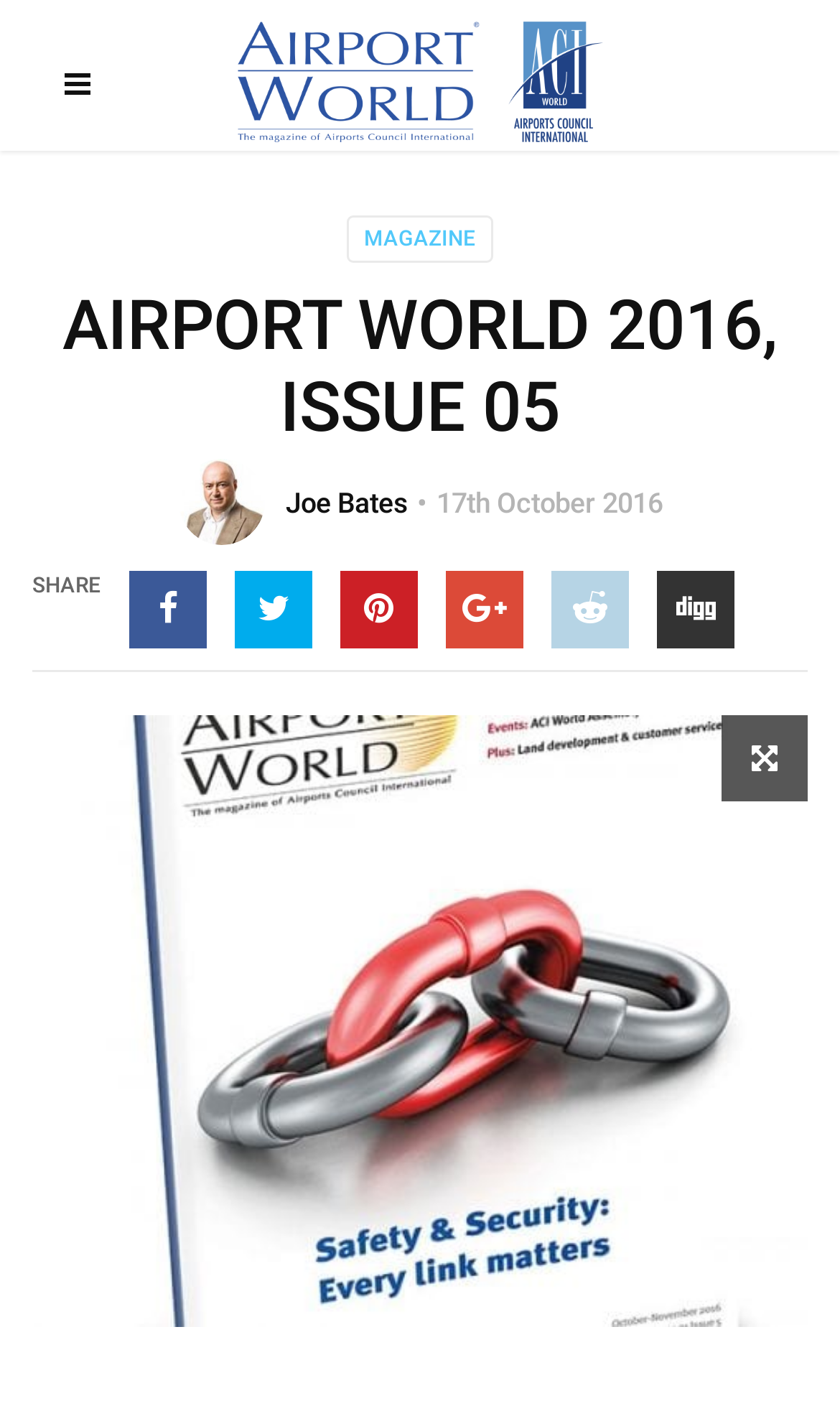Provide a thorough description of this webpage.

The webpage appears to be an online magazine issue, specifically Airport World 2016, Issue 05. At the top-left corner, there is a link to "Airport World" accompanied by an image with the same name. Below this, there is a heading that displays the title "AIRPORT WORLD 2016, ISSUE 05". 

To the right of the title, there is a link to "MAGAZINE". Further down, there are several links and a static text element displaying the date "17th October 2016". 

On the left side, there is a heading that says "SHARE", followed by five social media links, each represented by an icon. 

At the bottom of the page, there is a large link that spans the entire width, accompanied by an image. This link appears to be a call-to-action or a button.